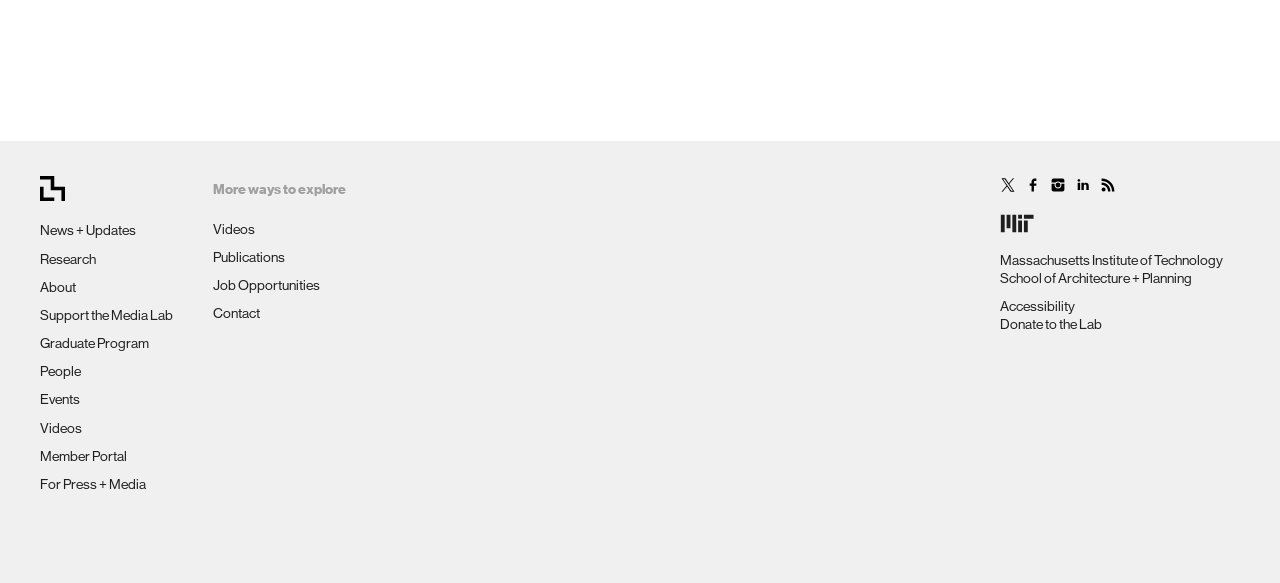Determine the bounding box coordinates of the clickable region to follow the instruction: "Click CONTACT".

None